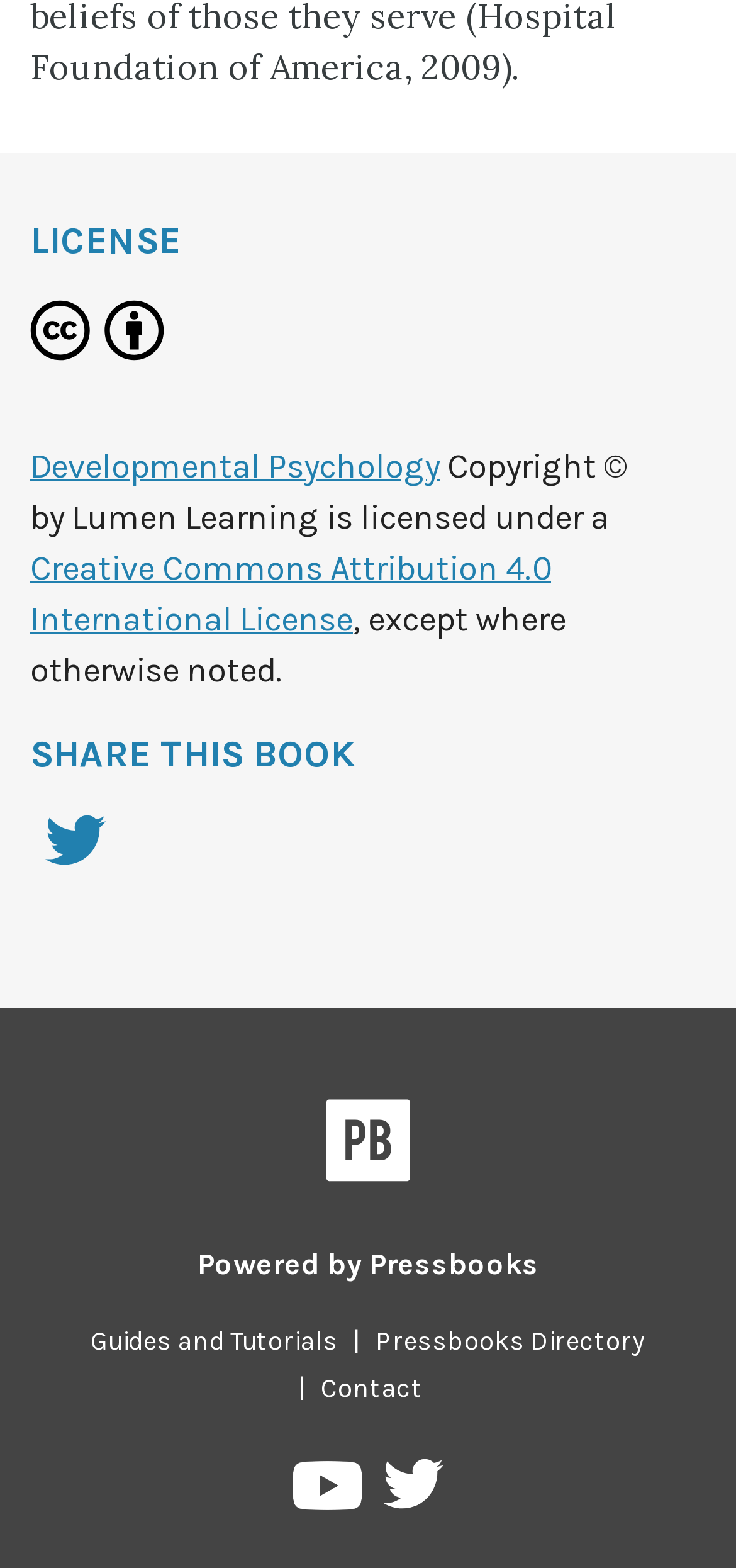Could you provide the bounding box coordinates for the portion of the screen to click to complete this instruction: "Visit Pressbooks Directory"?

[0.49, 0.845, 0.897, 0.866]